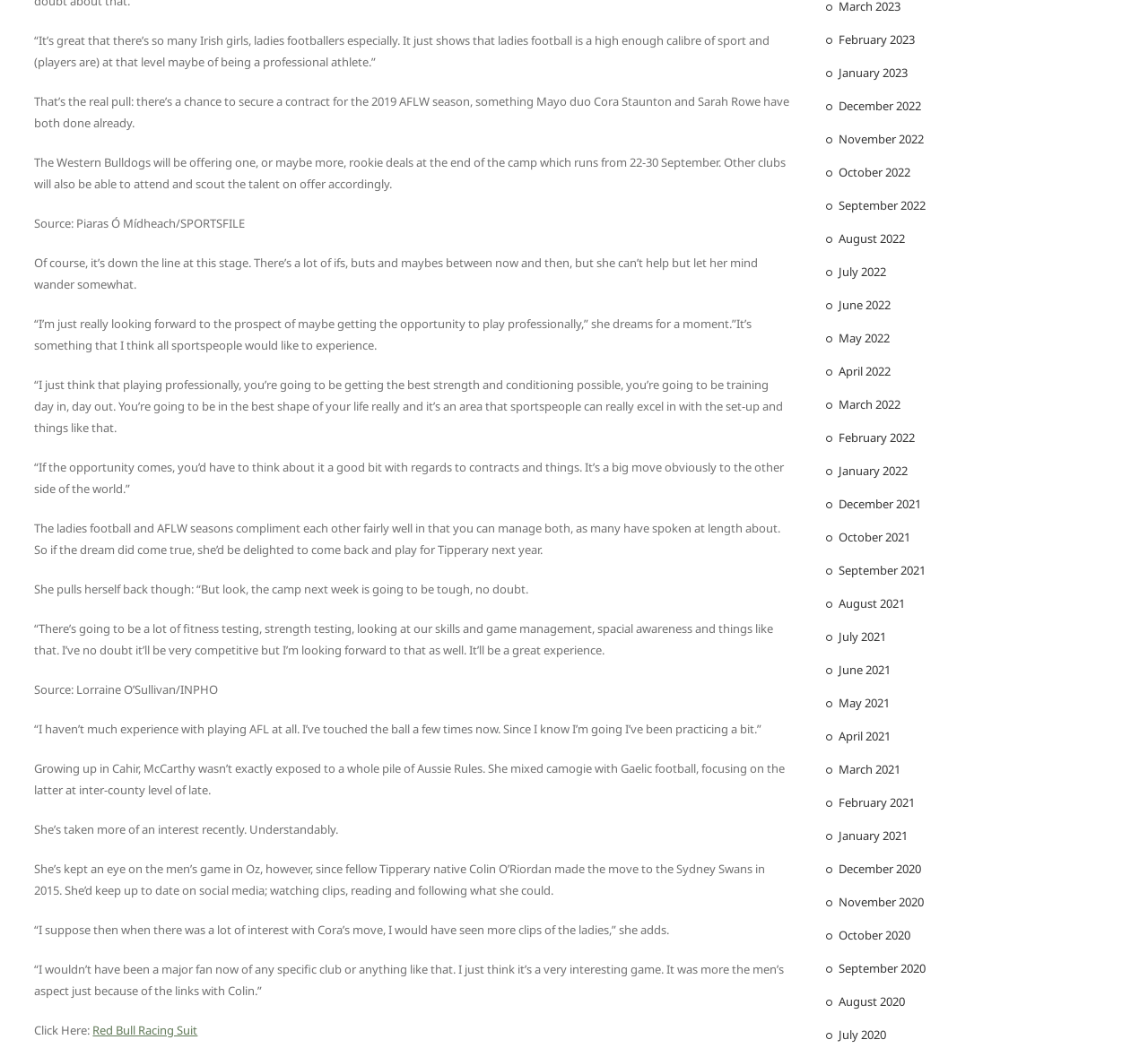What is the location mentioned in the article?
Using the image, provide a detailed and thorough answer to the question.

The article mentions Tipperary, which is a location in Ireland. The context of the article suggests that the person mentioned is from Tipperary and plays for the Tipperary team.